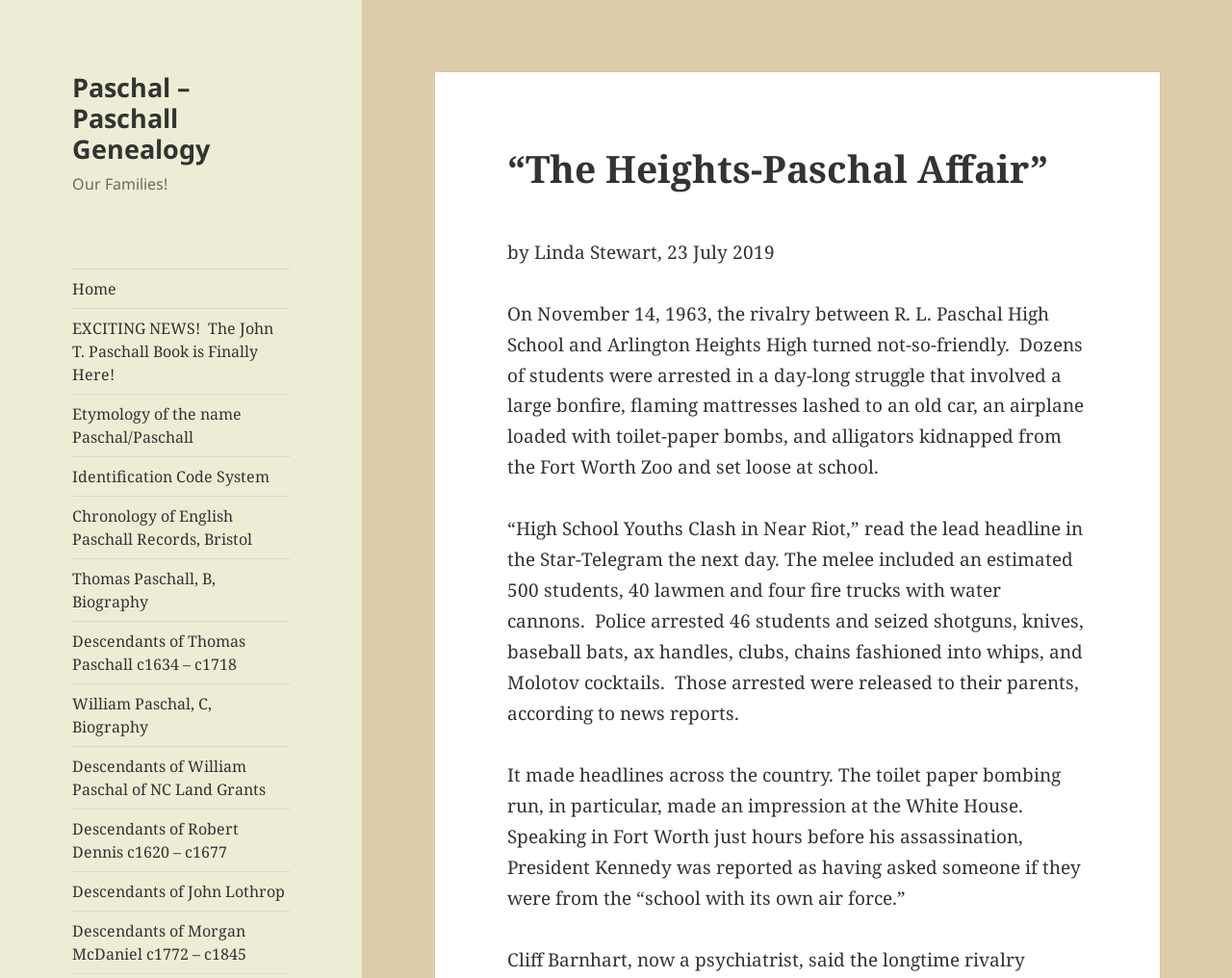Can you show the bounding box coordinates of the region to click on to complete the task described in the instruction: "Check out 'Descendants of John Lothrop'"?

[0.059, 0.891, 0.235, 0.931]